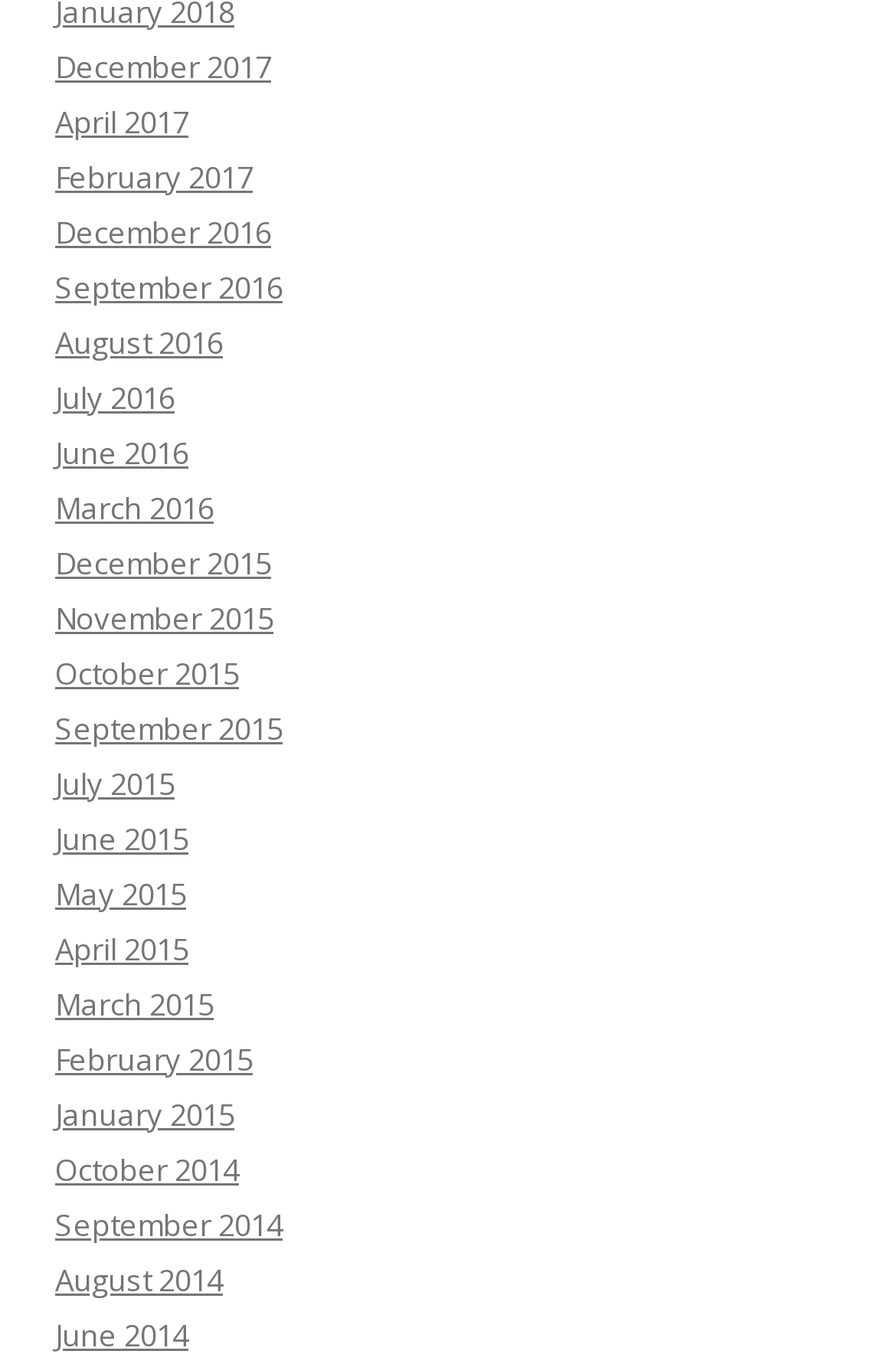Refer to the image and provide an in-depth answer to the question: 
What is the earliest month available in the archive?

By examining the links on the webpage, I found that the earliest month available in the archive is June 2014, which is indicated by the link 'June 2014'.